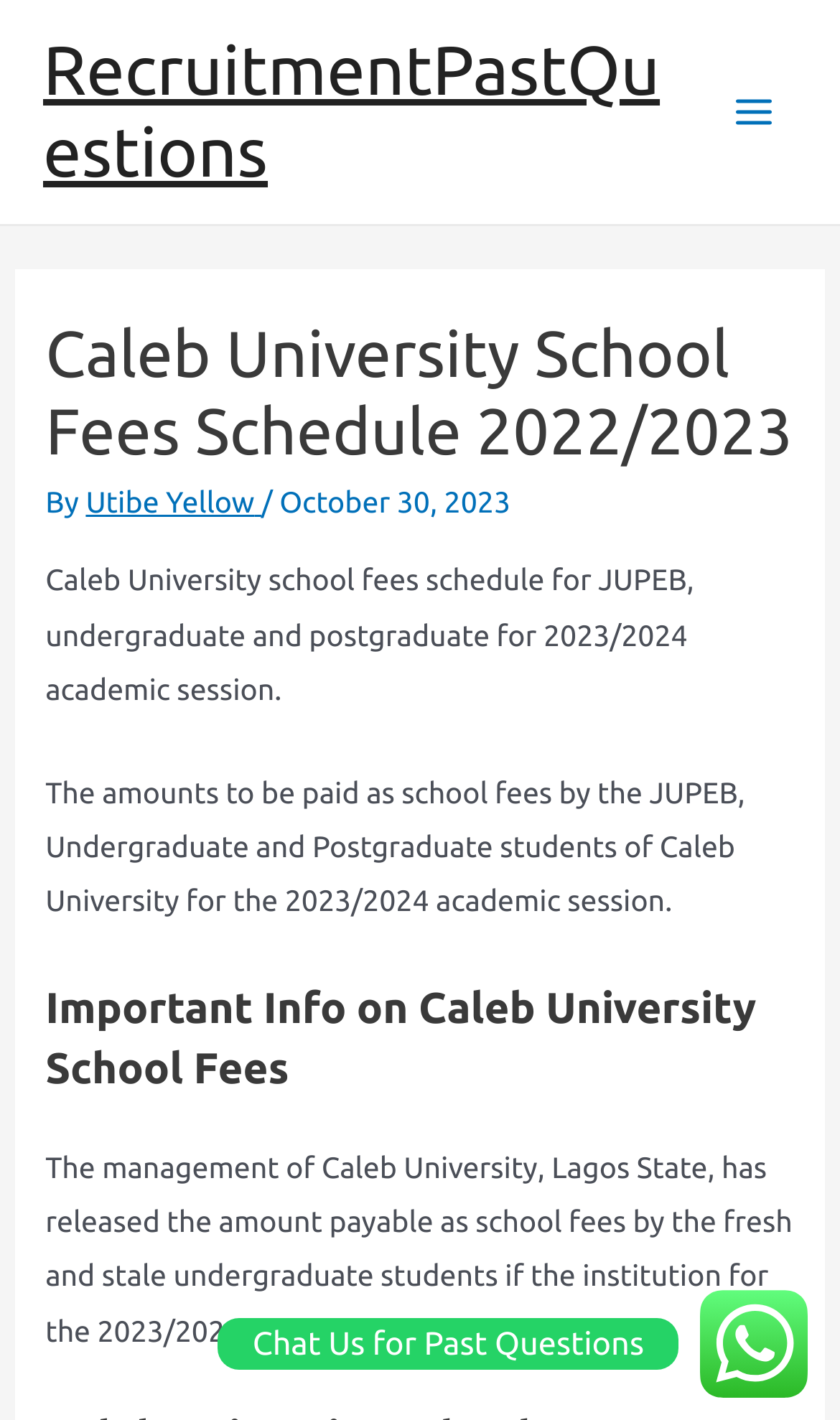Please answer the following question using a single word or phrase: 
What is the academic session for Caleb University school fees?

2023/2024